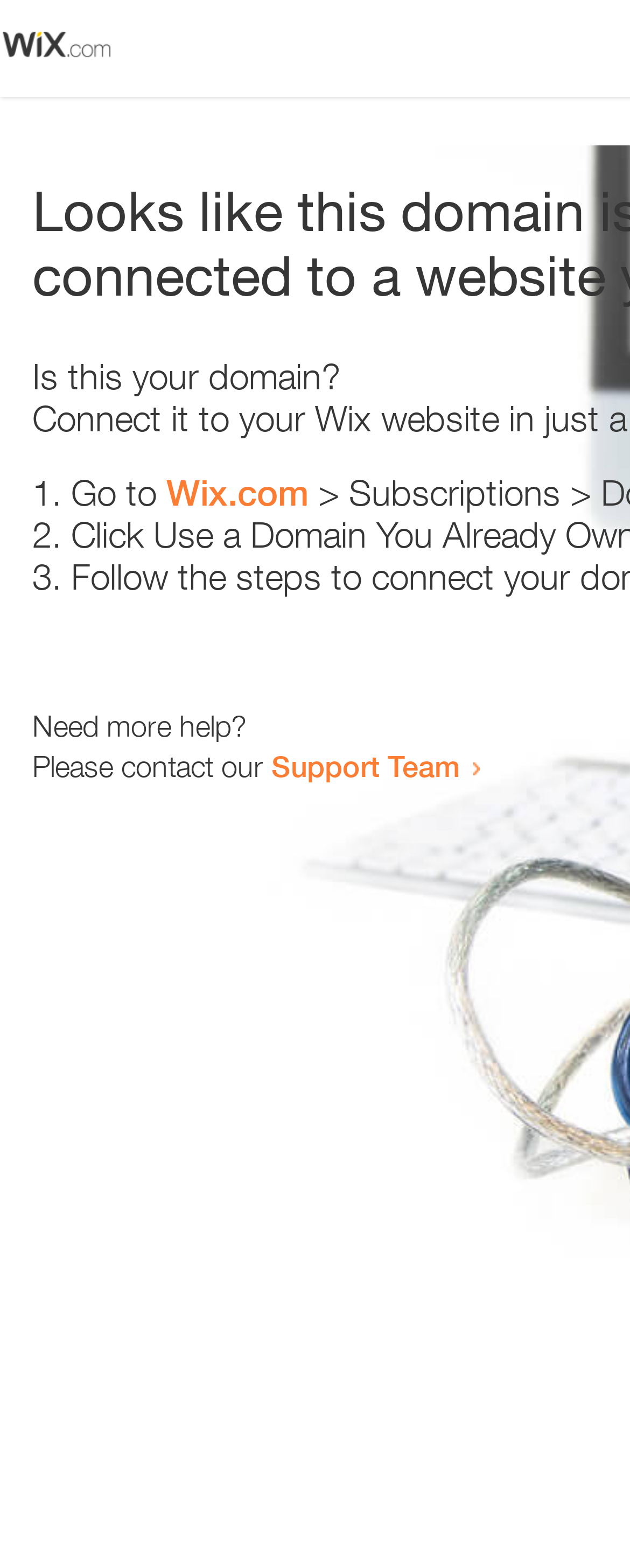How many list markers are present?
Please provide a single word or phrase based on the screenshot.

3